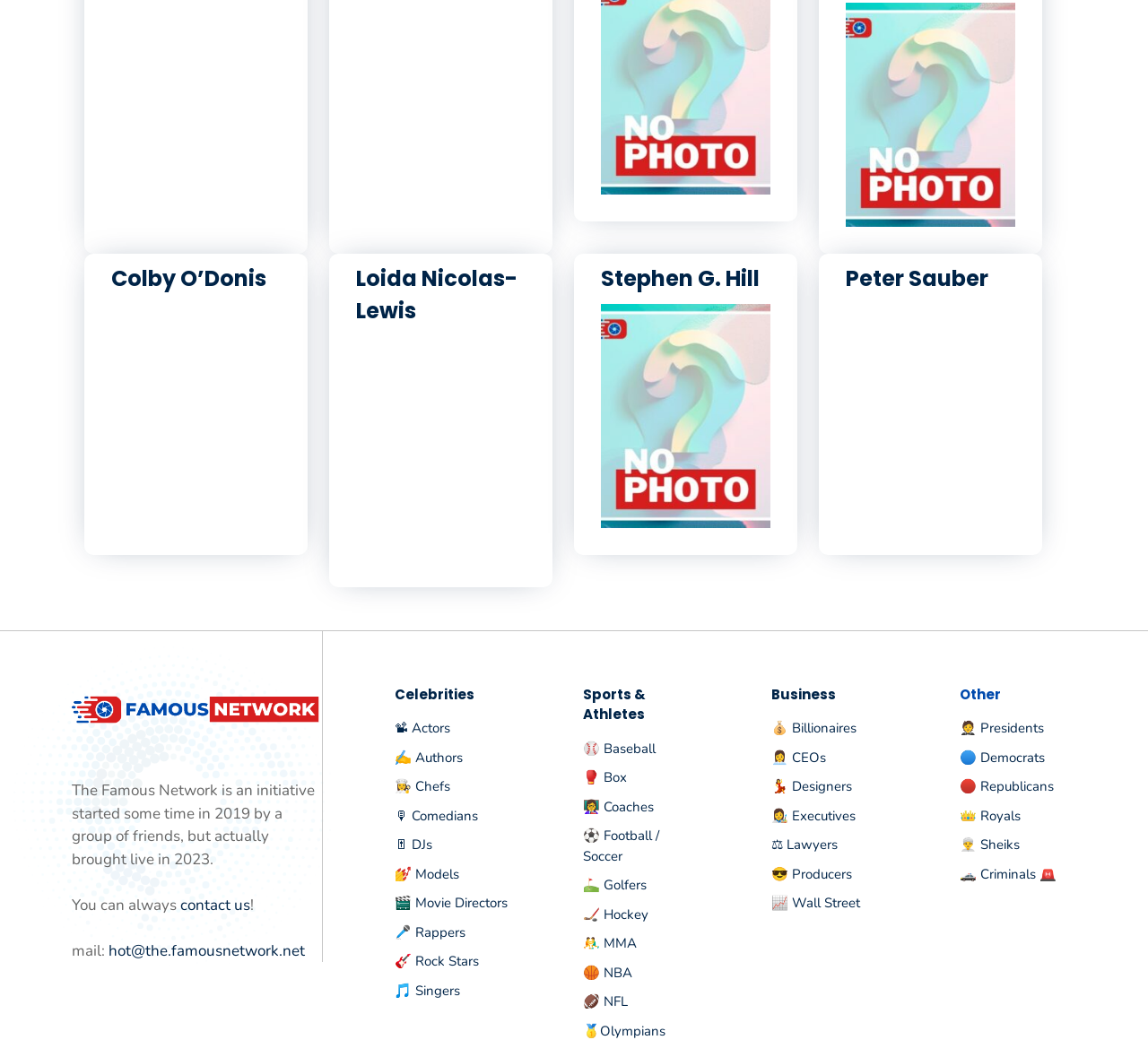Can you determine the bounding box coordinates of the area that needs to be clicked to fulfill the following instruction: "Contact us"?

[0.157, 0.86, 0.218, 0.88]